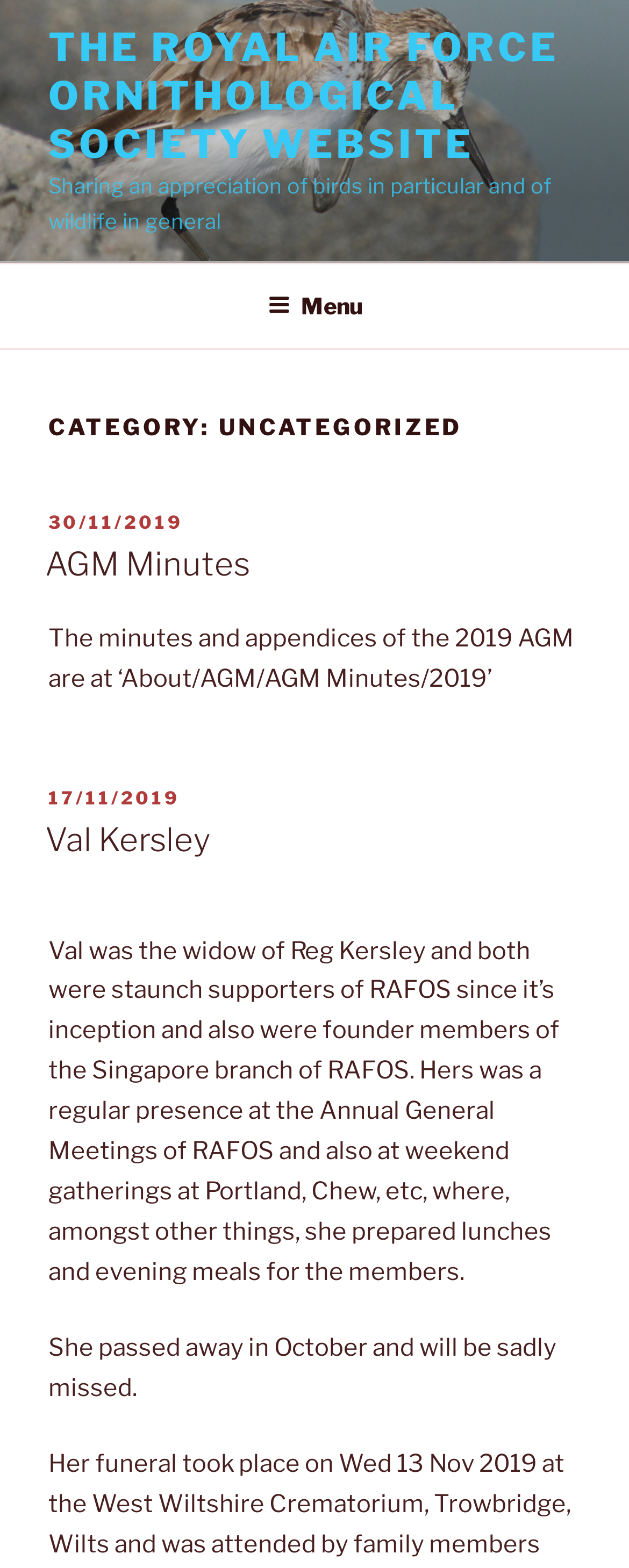From the webpage screenshot, identify the region described by AGM Minutes. Provide the bounding box coordinates as (top-left x, top-left y, bottom-right x, bottom-right y), with each value being a floating point number between 0 and 1.

[0.072, 0.347, 0.397, 0.372]